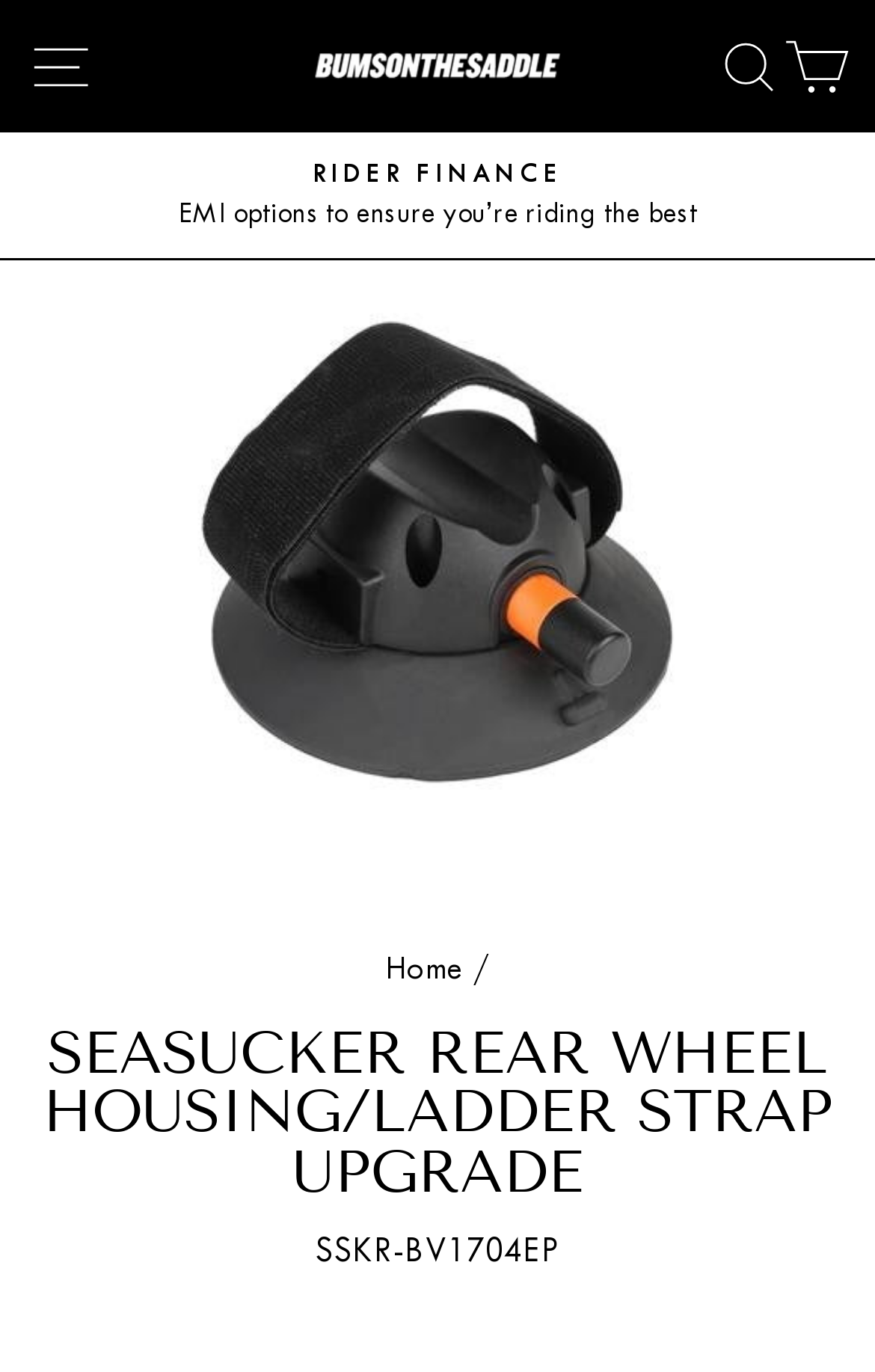How many navigation links are there in the breadcrumbs?
Examine the image closely and answer the question with as much detail as possible.

I looked at the navigation section labeled 'breadcrumbs' and found one link, which is 'Home'. Therefore, there is only one navigation link in the breadcrumbs.